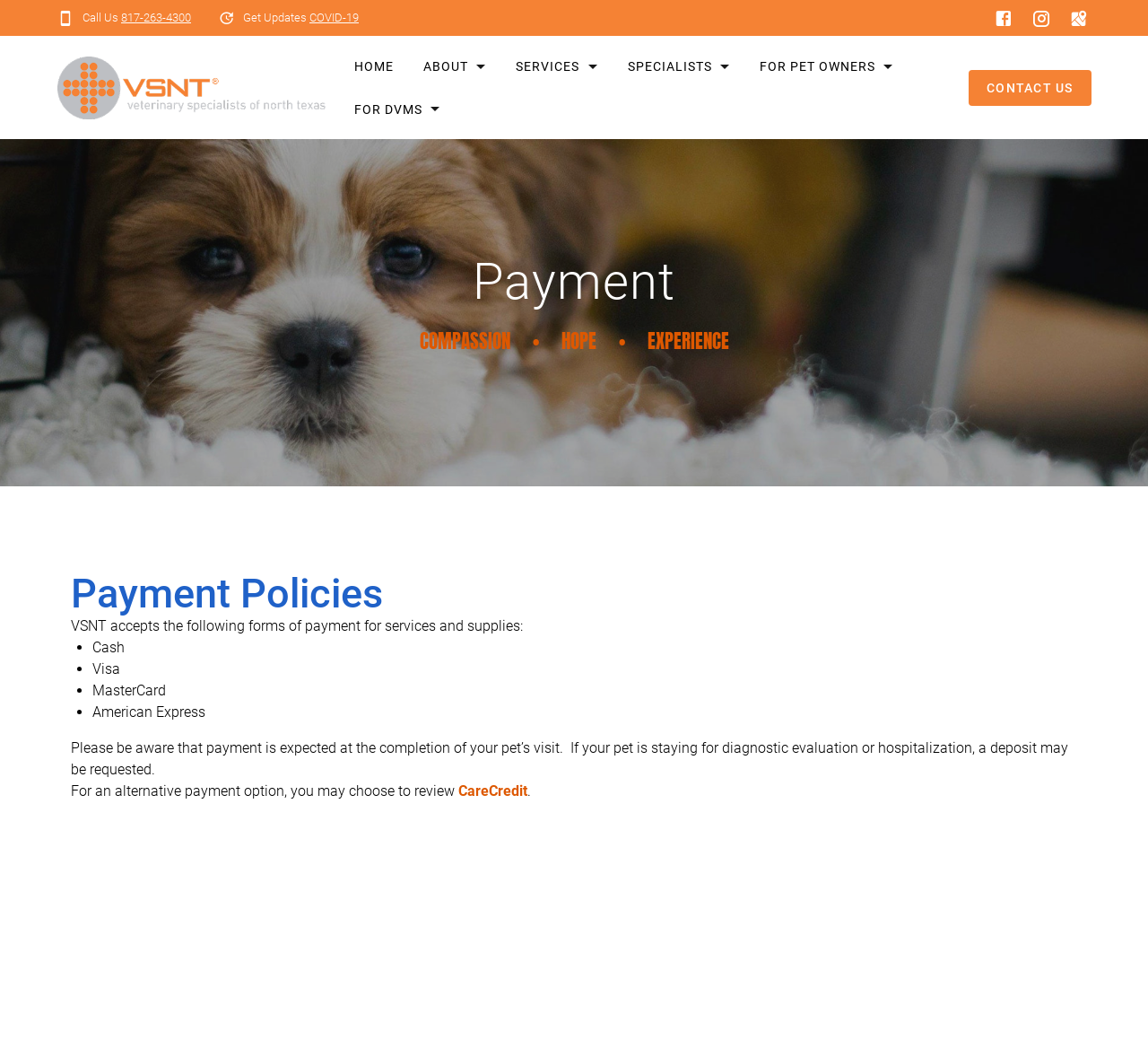Please determine the bounding box coordinates of the section I need to click to accomplish this instruction: "Call the phone number".

[0.105, 0.01, 0.166, 0.022]